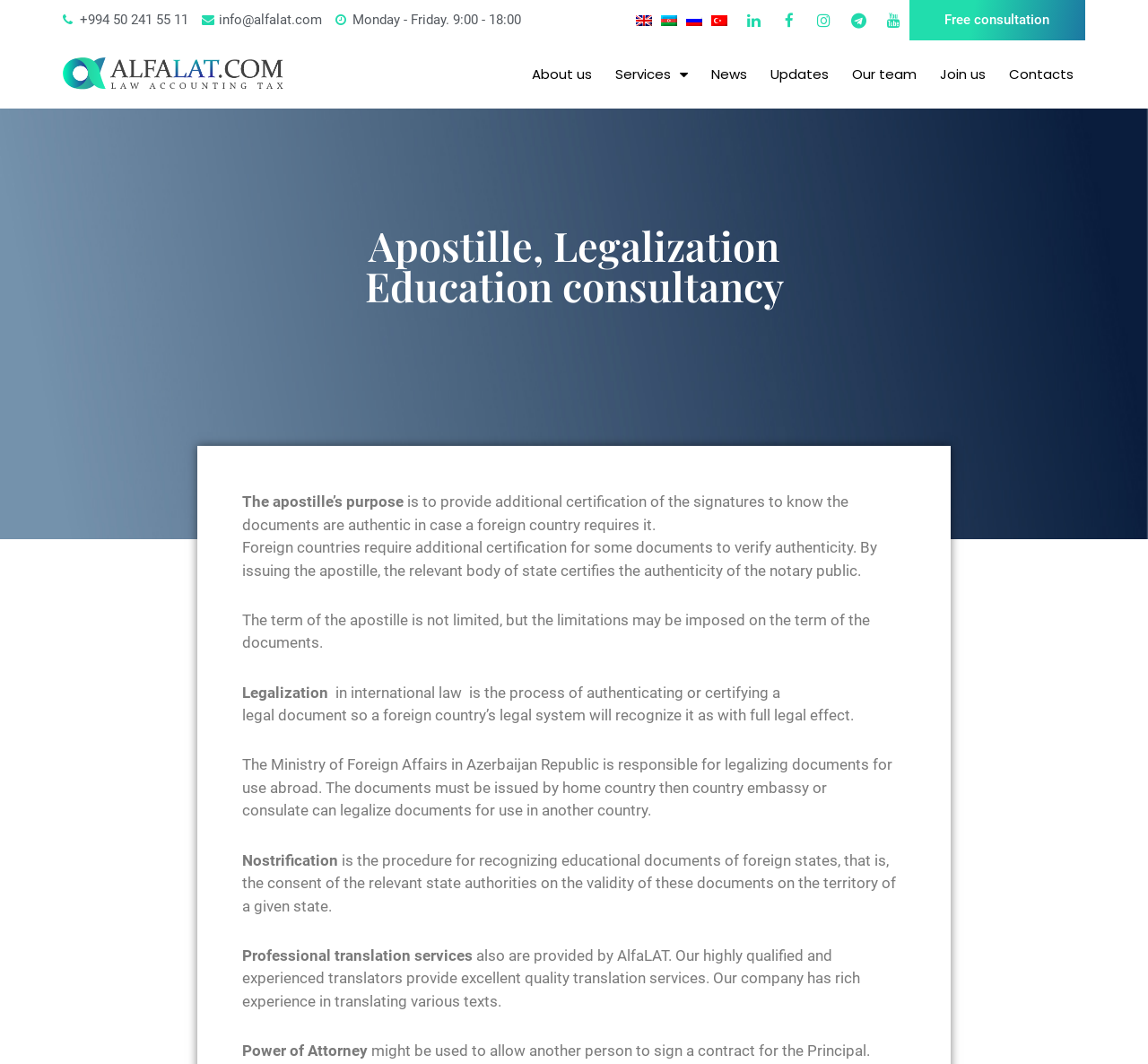Provide the bounding box coordinates of the HTML element described by the text: "Side effects &Coping". The coordinates should be in the format [left, top, right, bottom] with values between 0 and 1.

None